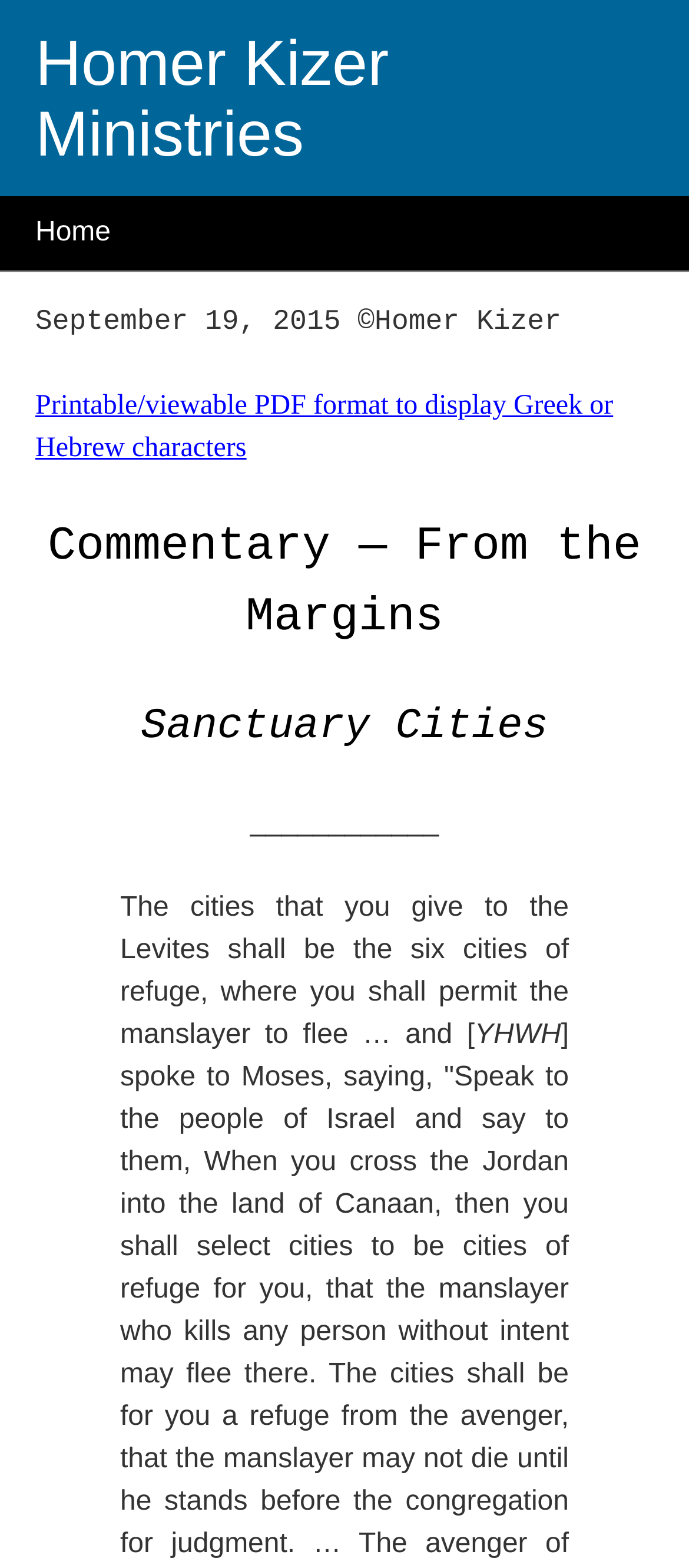What is the abbreviation 'YHWH'?
Utilize the image to construct a detailed and well-explained answer.

The abbreviation 'YHWH' is a name of God in the Hebrew Bible, and its presence in the commentary suggests that the topic may be related to biblical or religious themes.